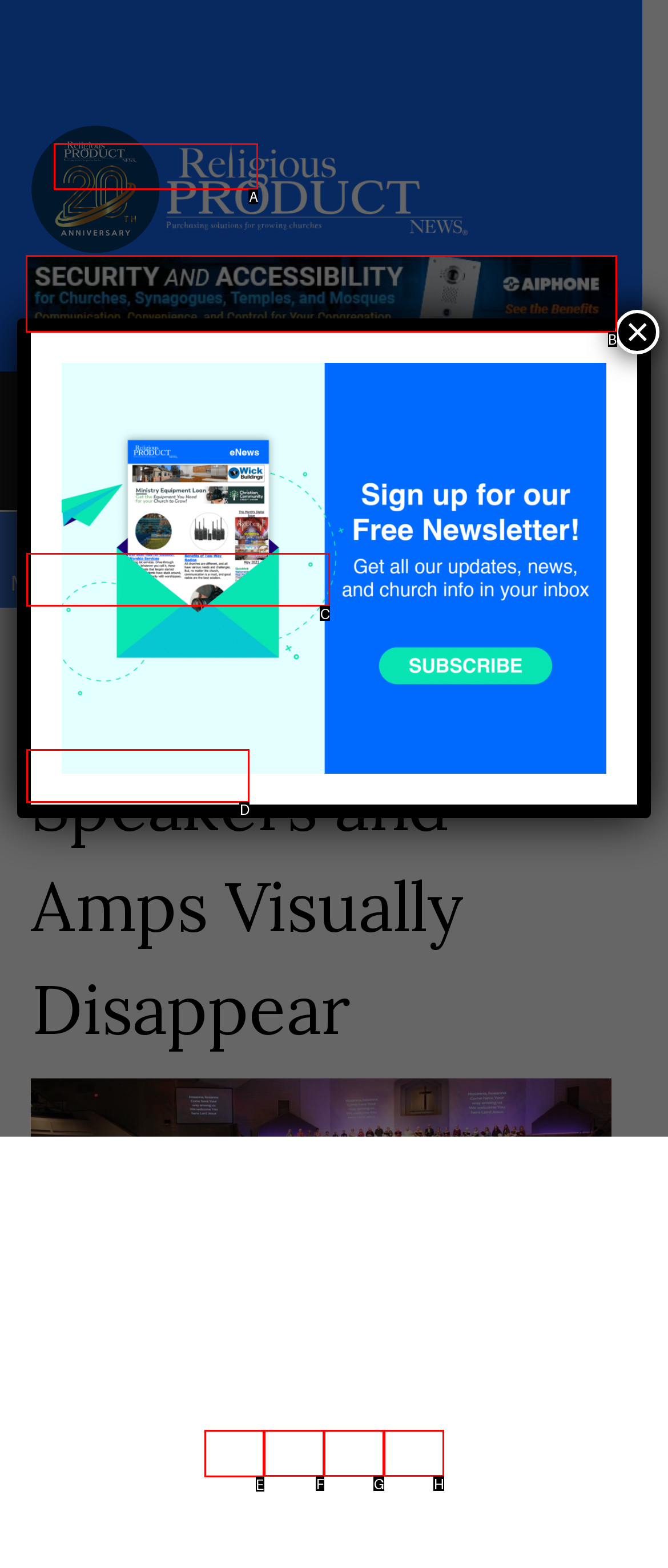Determine which option should be clicked to carry out this task: Share on Facebook
State the letter of the correct choice from the provided options.

E